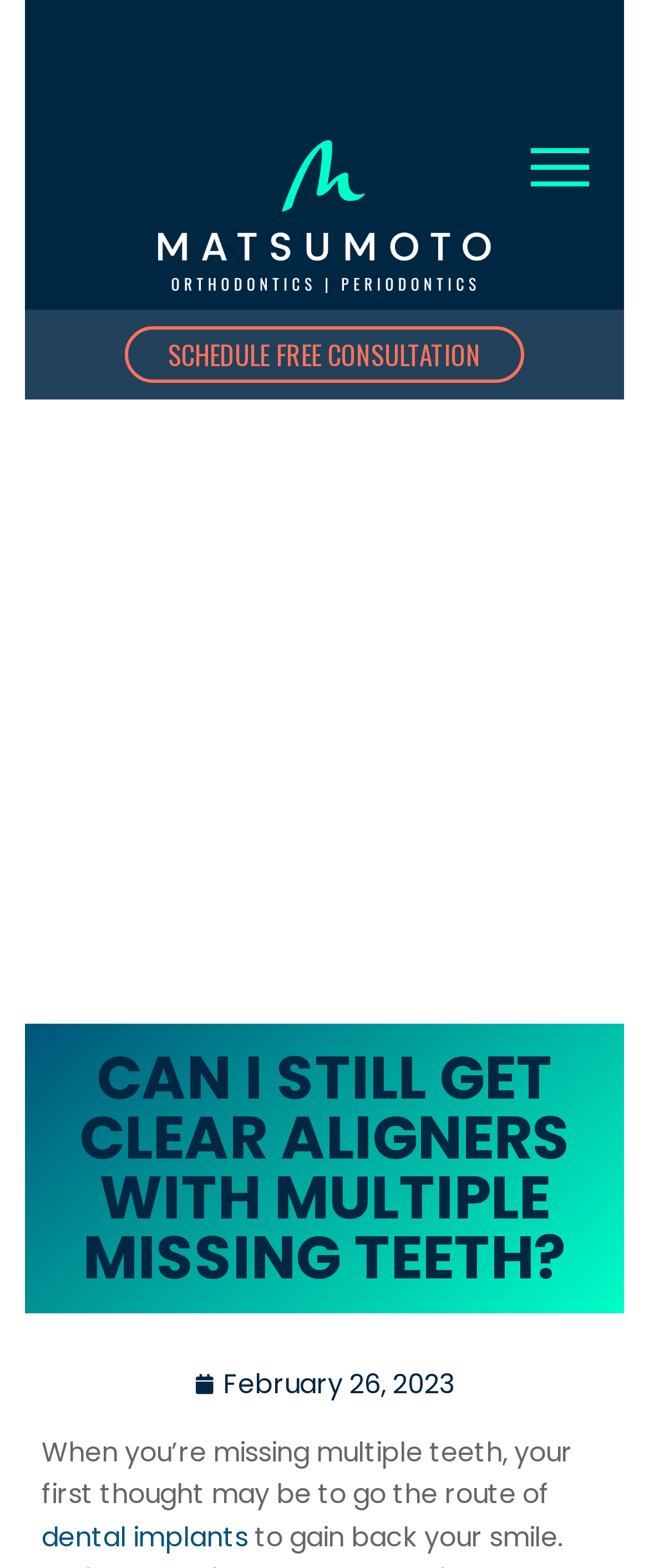Elaborate on the information and visuals displayed on the webpage.

The webpage is about orthodontics and periodontics, specifically discussing the possibility of getting clear aligners with multiple missing teeth. At the top left of the page, there is a logo image with a corresponding link. To the right of the logo, there is a prominent call-to-action link to "SCHEDULE FREE CONSULTATION". 

Below the logo and call-to-action link, there is a main heading that asks the question "CAN I STILL GET CLEAR ALIGNERS WITH MULTIPLE MISSING TEETH?" This heading is centered near the top of the page. 

Further down, there is a date "February 26, 2023" positioned near the top right of the page. Below the heading, there is a block of text that starts with "When you’re missing multiple teeth, your first thought may be to go the route of". Within this text, there is a link to "dental implants" at the bottom right of the text block.